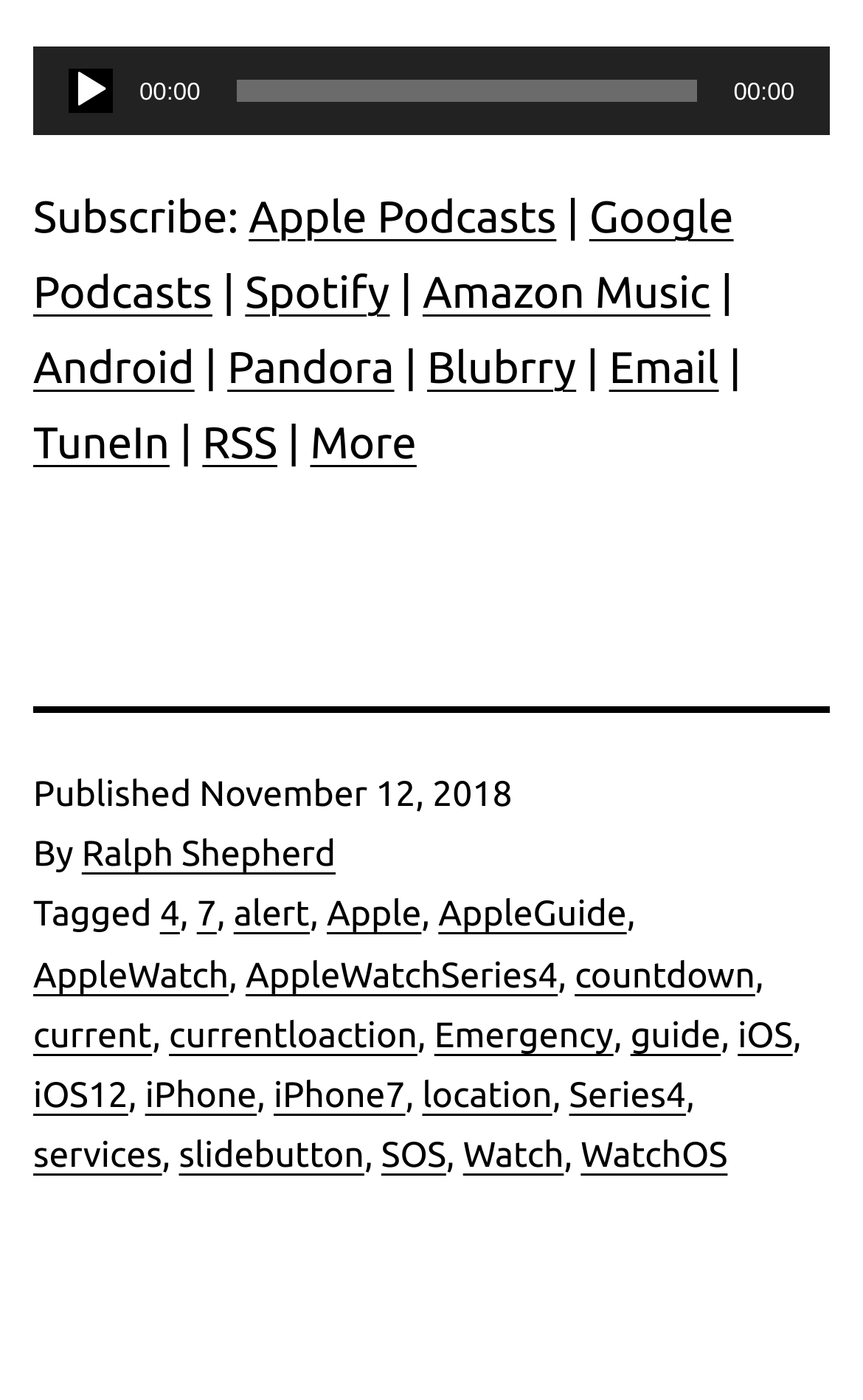Provide a short answer using a single word or phrase for the following question: 
What is the current time of the audio player?

00:00